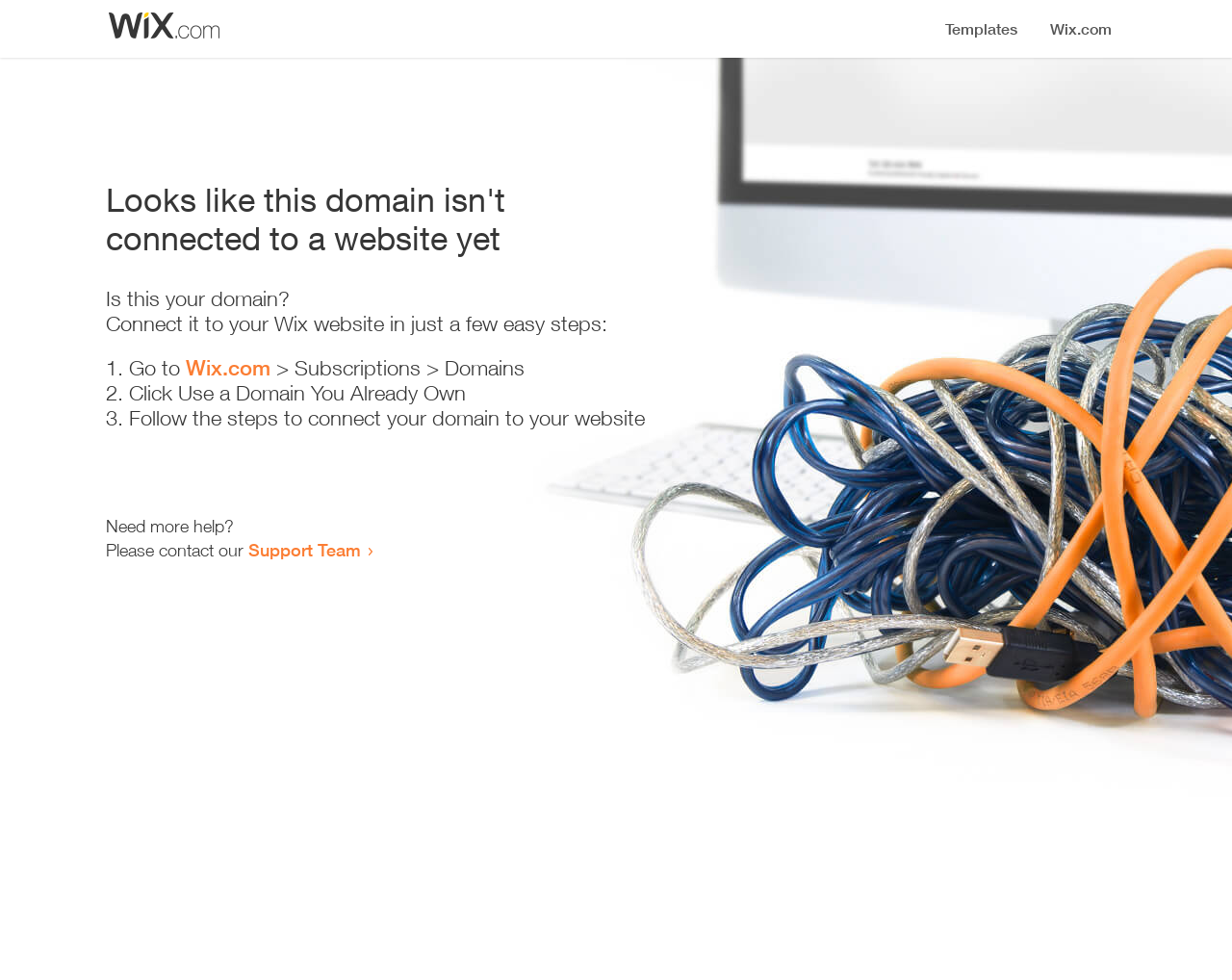Provide an in-depth caption for the contents of the webpage.

The webpage appears to be an error page, indicating that a domain is not connected to a website yet. At the top, there is a small image, likely a logo or icon. Below the image, a prominent heading reads "Looks like this domain isn't connected to a website yet". 

Underneath the heading, there is a series of instructions to connect the domain to a Wix website. The instructions are divided into three steps, each marked with a numbered list marker (1., 2., and 3.). The first step involves going to Wix.com, specifically the Subscriptions and Domains section. The second step is to click "Use a Domain You Already Own", and the third step is to follow the instructions to connect the domain to the website.

At the bottom of the page, there is a section offering additional help. It starts with the text "Need more help?" and provides a link to contact the Support Team.